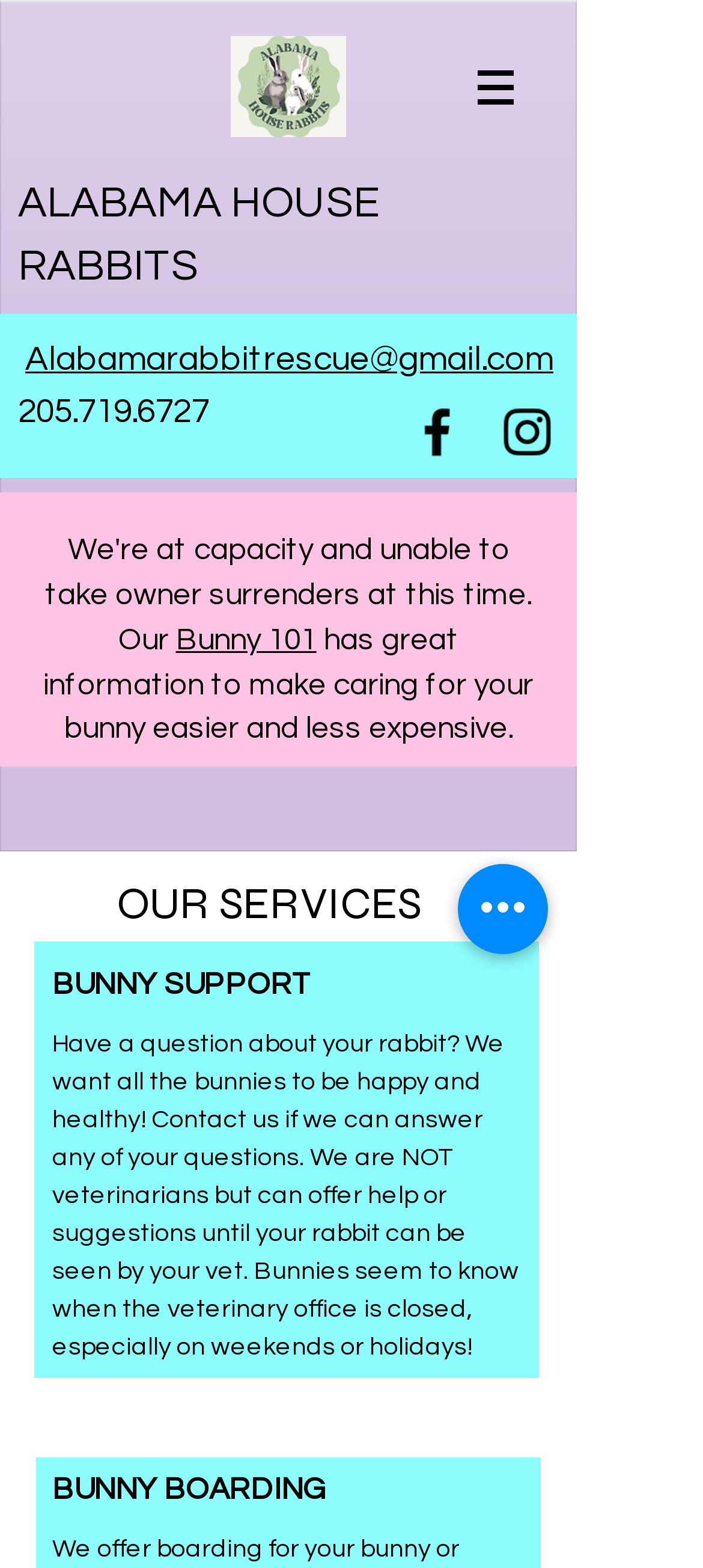Can you find the bounding box coordinates for the element to click on to achieve the instruction: "Open the site navigation menu"?

[0.641, 0.026, 0.769, 0.084]